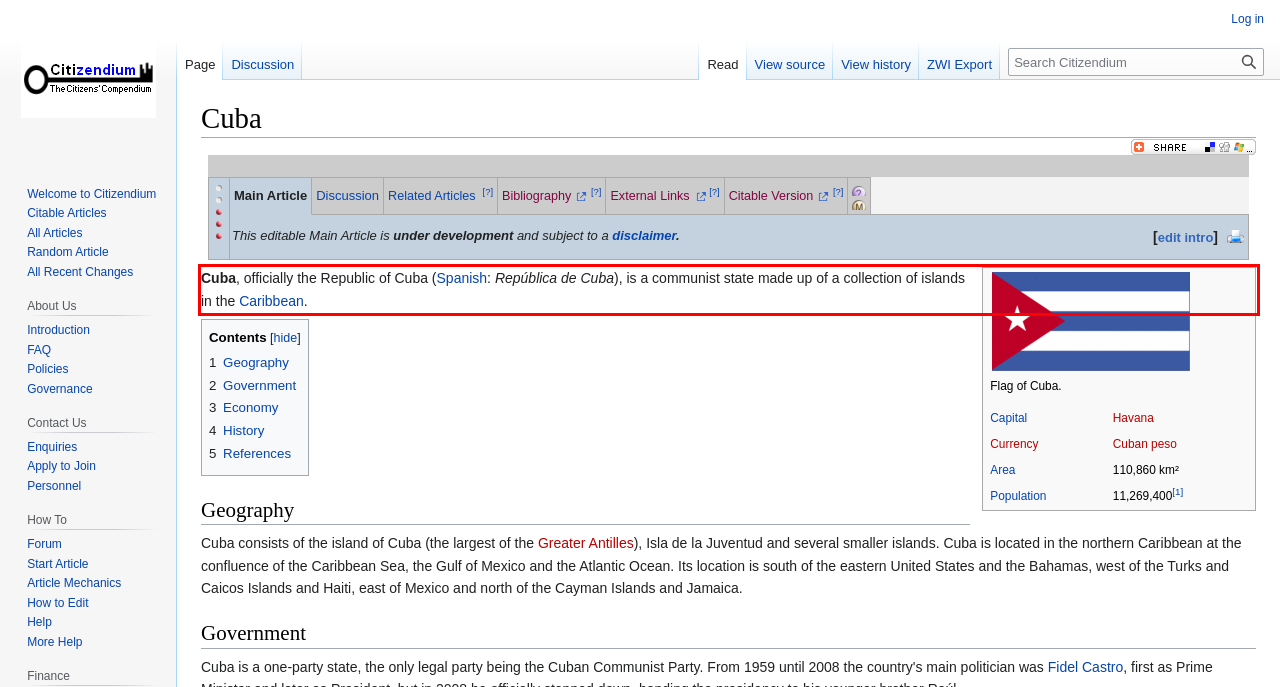You are provided with a screenshot of a webpage containing a red bounding box. Please extract the text enclosed by this red bounding box.

Cuba, officially the Republic of Cuba (Spanish: República de Cuba), is a communist state made up of a collection of islands in the Caribbean.